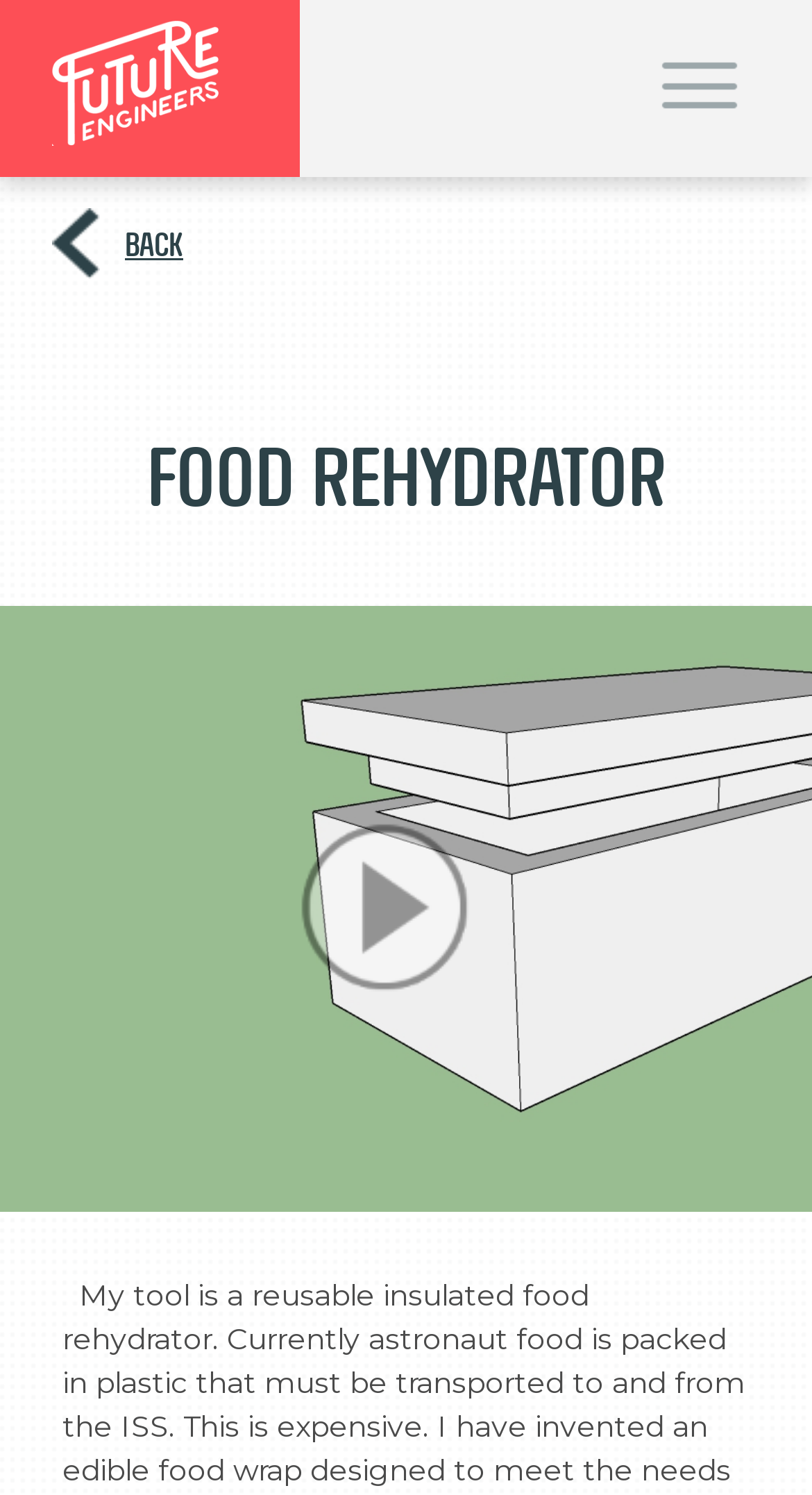Calculate the bounding box coordinates of the UI element given the description: "Brand".

[0.0, 0.0, 0.369, 0.118]